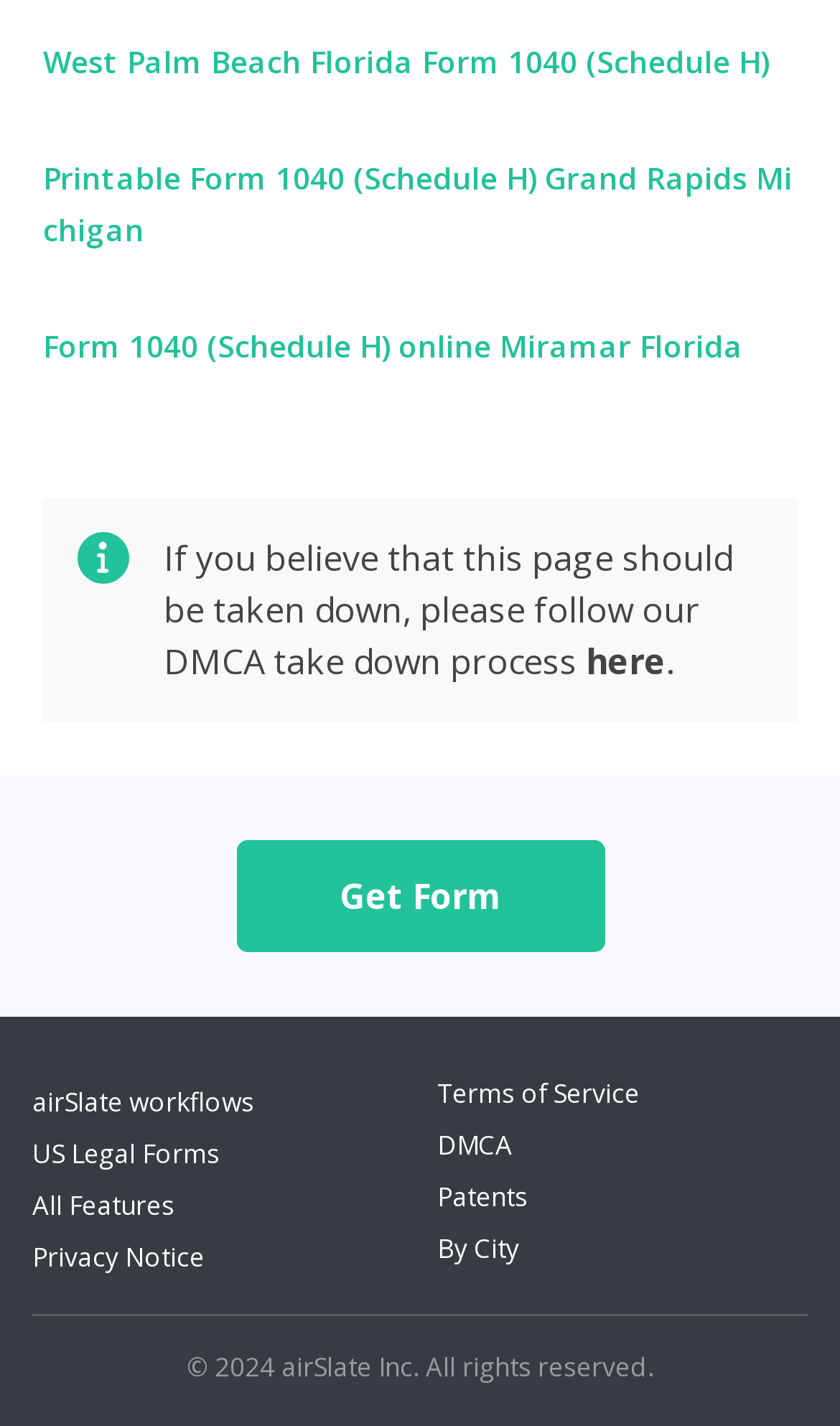What is the relationship between airSlate and workflows?
Examine the webpage screenshot and provide an in-depth answer to the question.

The webpage mentions 'airSlate workflows' as a link, suggesting that airSlate offers workflows, possibly related to the legal forms available on the webpage.